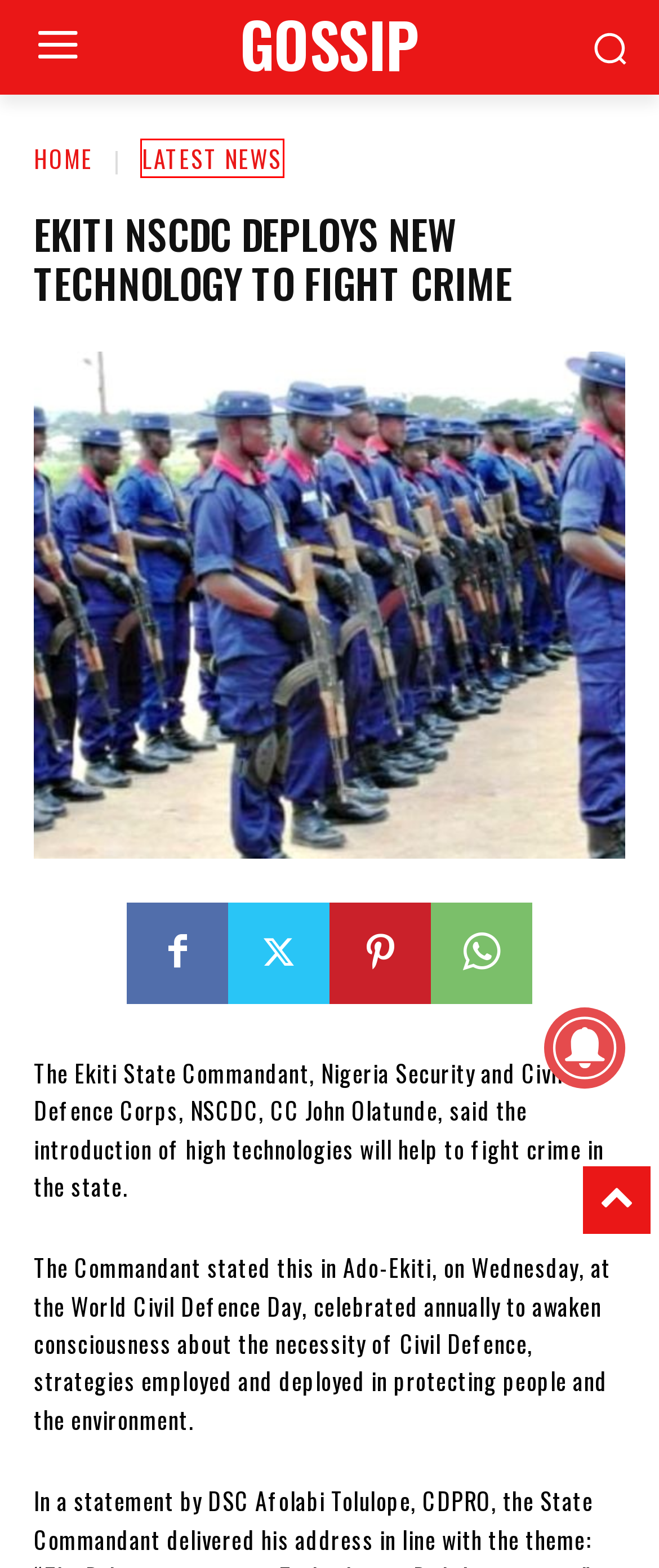Observe the provided screenshot of a webpage that has a red rectangle bounding box. Determine the webpage description that best matches the new webpage after clicking the element inside the red bounding box. Here are the candidates:
A. Latest News - LatestUpdates247.com
B. Daily Post NG - LatestUpdates247.com
C. Inability to spend old N500, N1,000 notes disappointing — Osun residents - LatestUpdates247.com
D. Gist/Gossips - LatestUpdates247.com
E. Home - LatestUpdates247.com
F. NNPP drags INEC to election tribunal over missing logo - LatestUpdates247.com
G. NSCDC seizes 150 drums of Cameroon-bound petrol, arrests two - LatestUpdates247.com
H. sports - LatestUpdates247.com

A